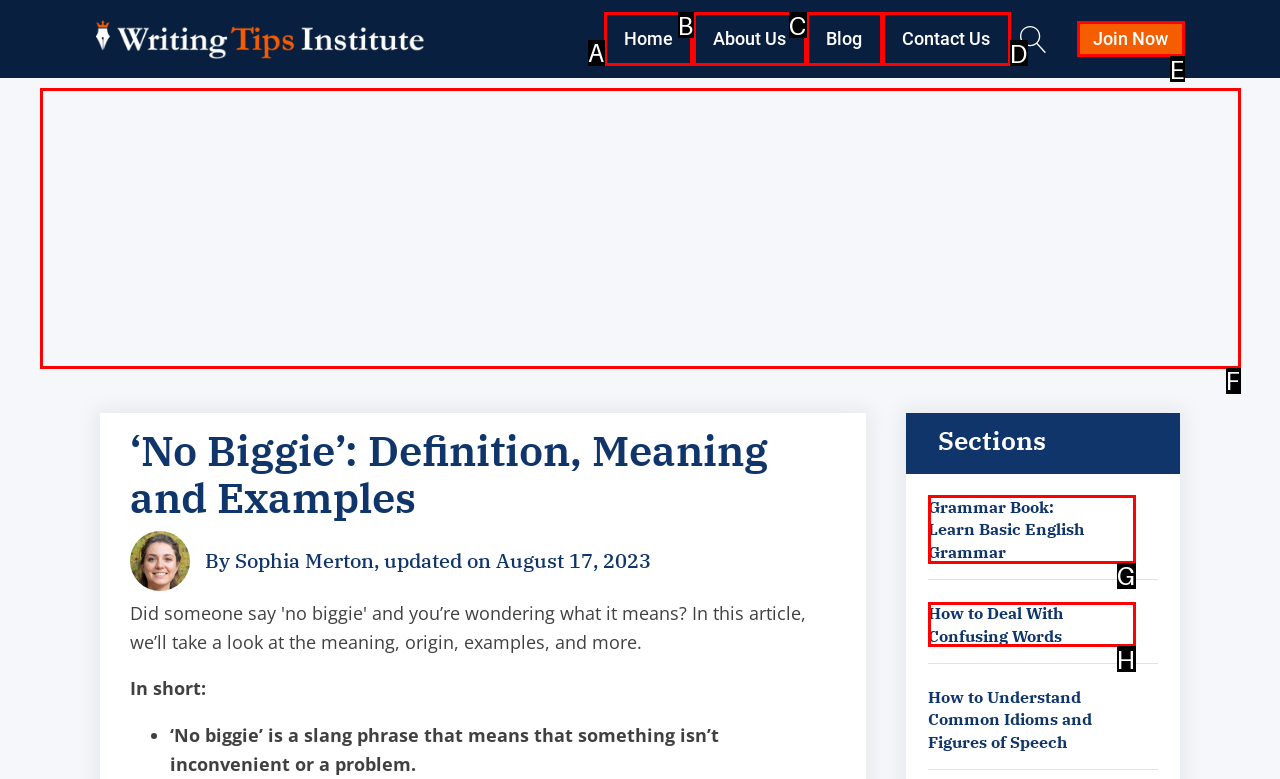Please identify the correct UI element to click for the task: click the 'Home' link Respond with the letter of the appropriate option.

A